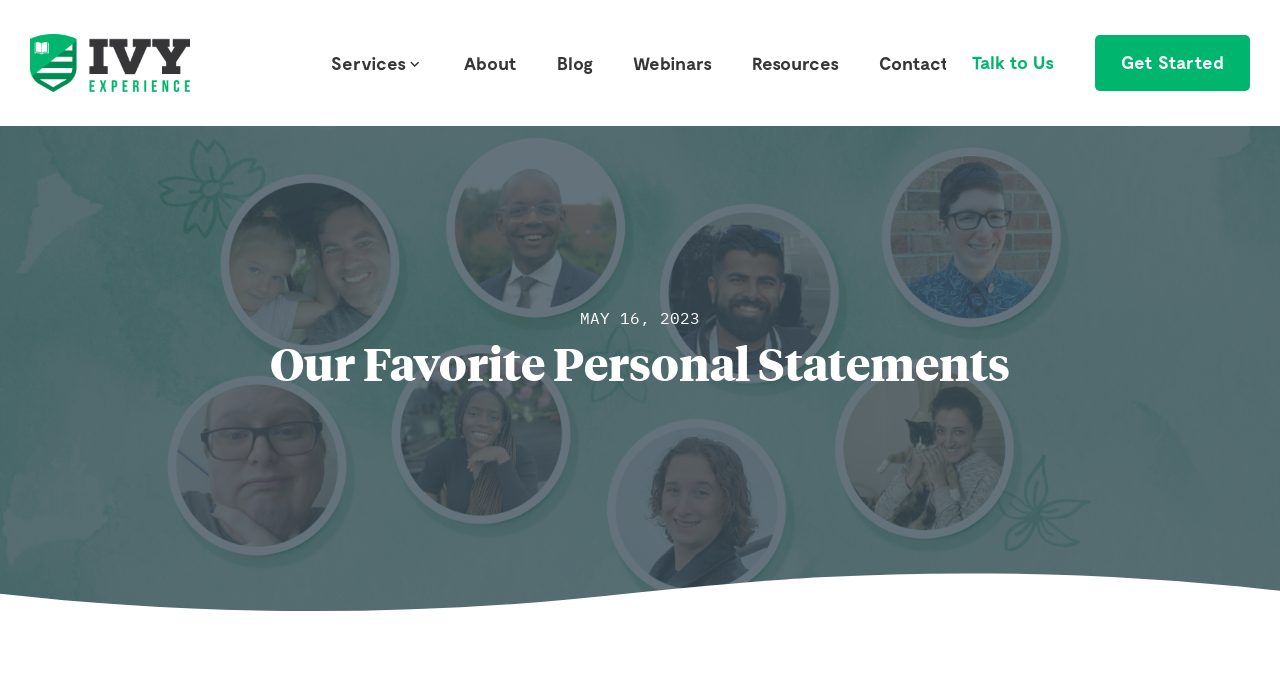Provide the bounding box coordinates for the UI element that is described as: "Ivy Experience".

[0.023, 0.049, 0.148, 0.132]